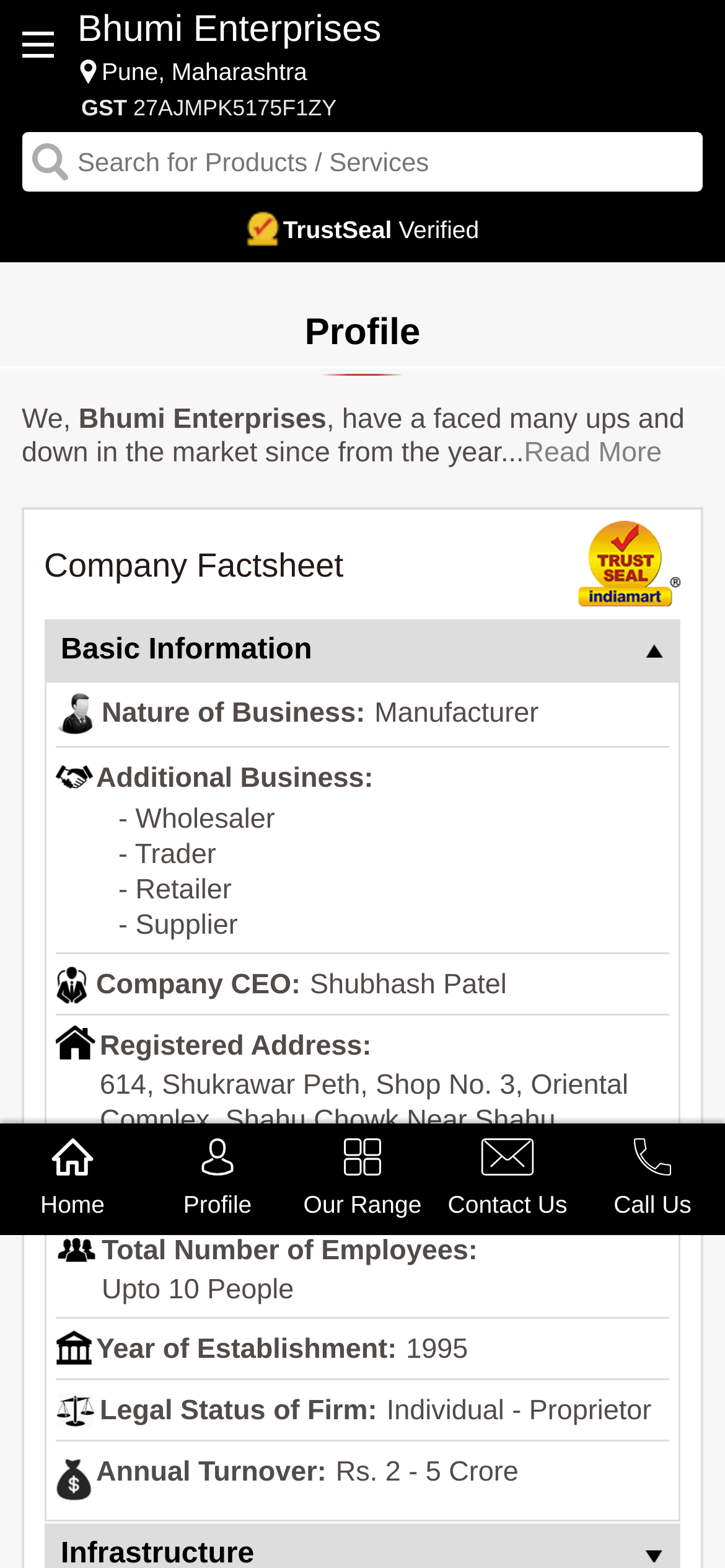Refer to the image and offer a detailed explanation in response to the question: What is the annual turnover?

The annual turnover can be found in the 'Company Factsheet' section, where it is written as 'Annual Turnover: Rs. 2 - 5 Crore'. This information is provided under the 'Basic Information' category.